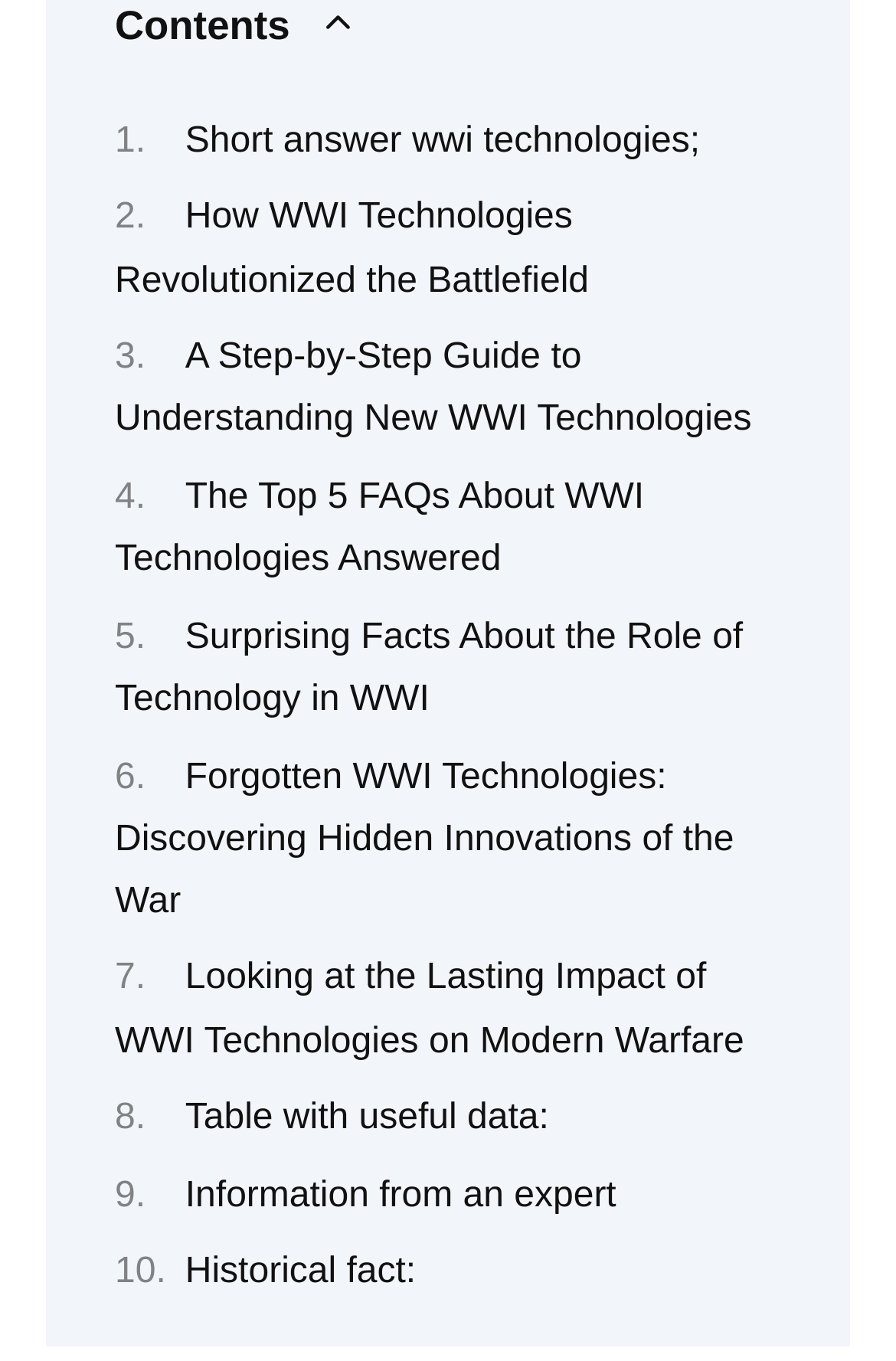Using details from the image, please answer the following question comprehensively:
Is there a table on this webpage?

I found a link element with the text 'Table with useful data:' which suggests that there is a table on this webpage.